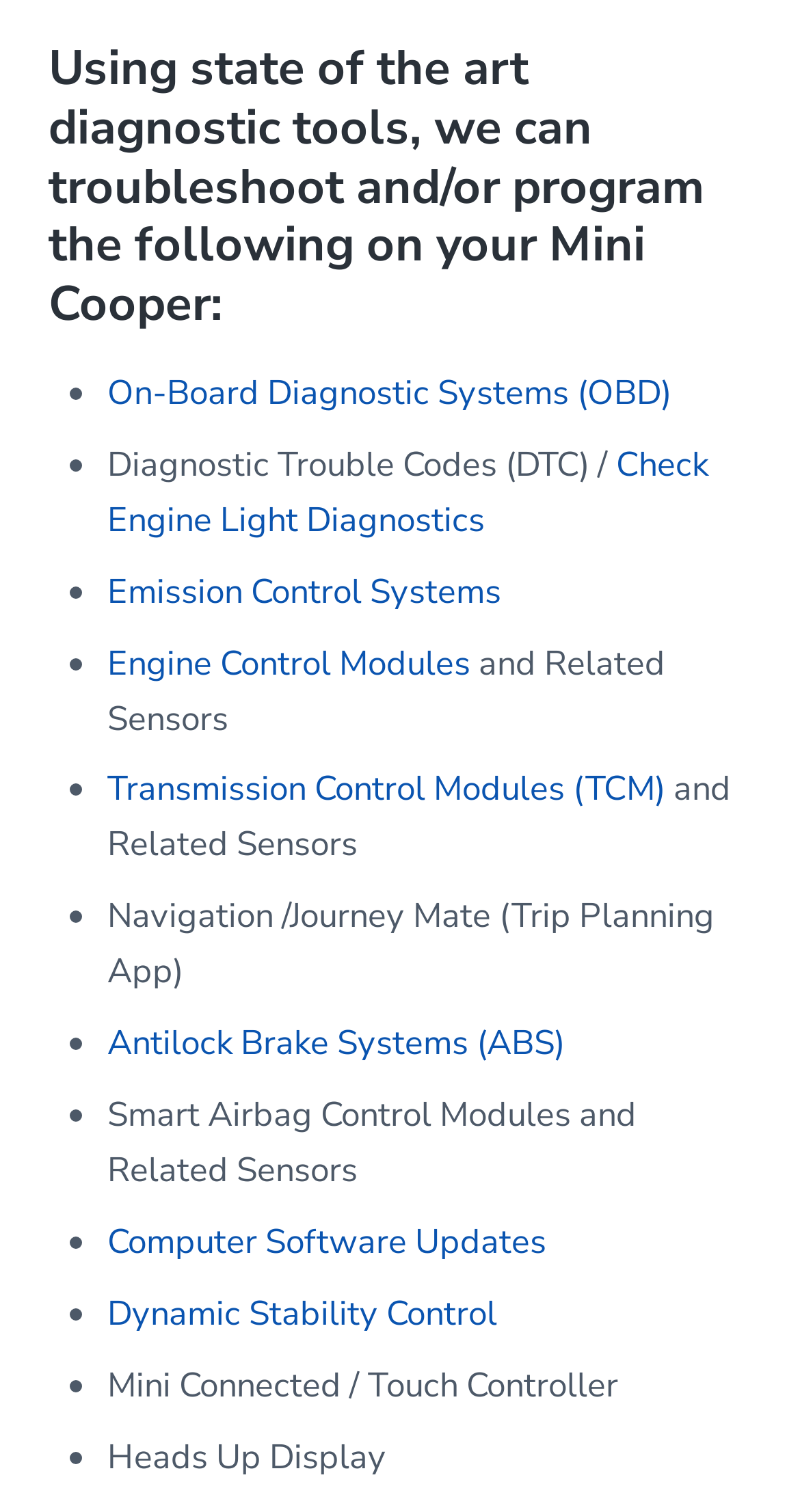Provide your answer in one word or a succinct phrase for the question: 
Is Navigation/Journey Mate (Trip Planning App) a type of diagnostic system?

Yes